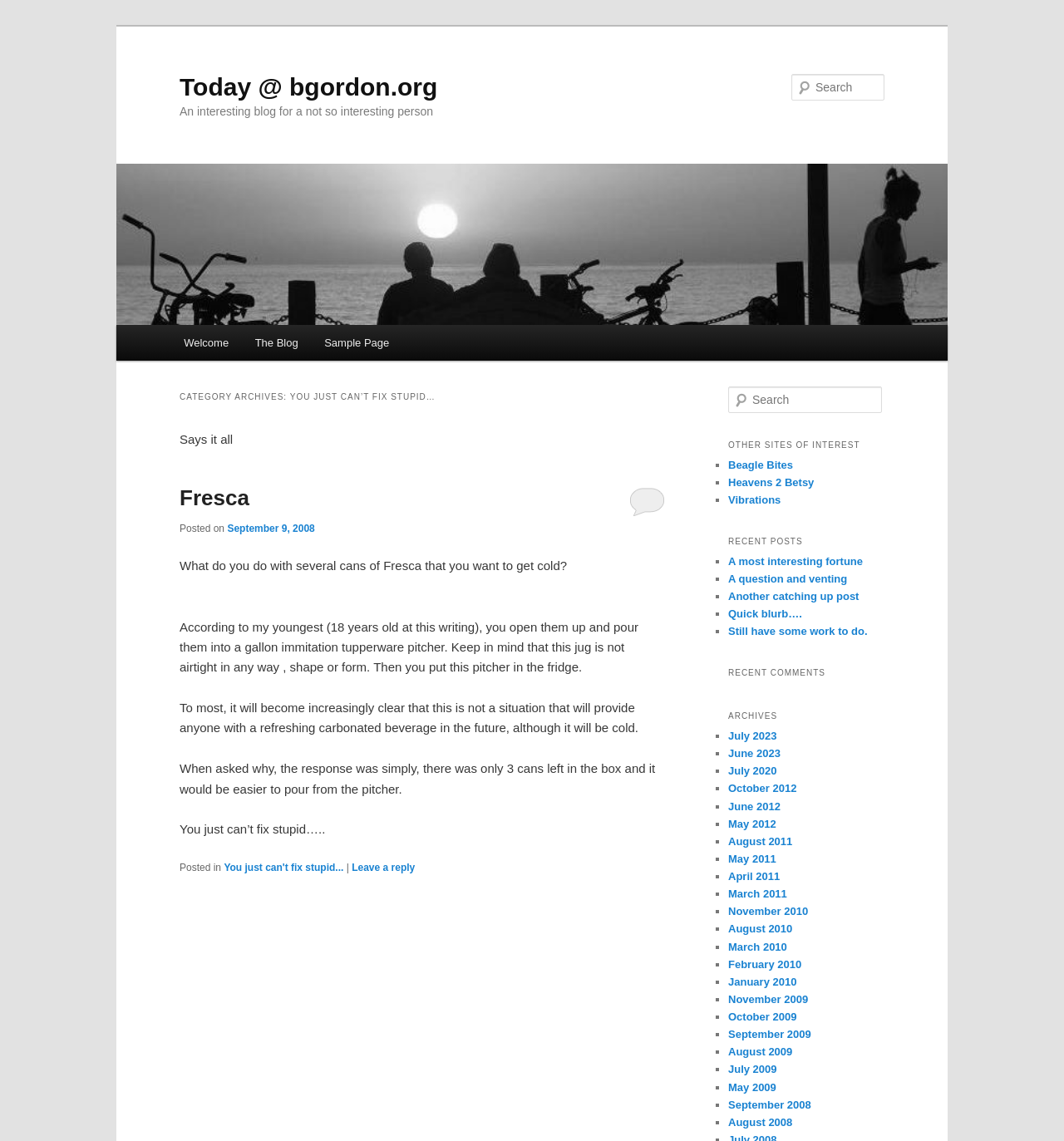Identify the primary heading of the webpage and provide its text.

Today @ bgordon.org